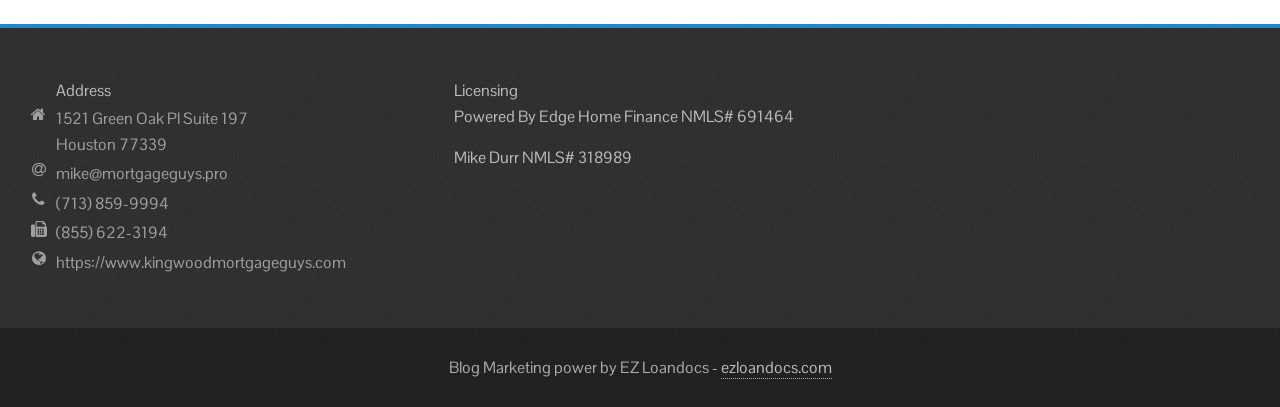What is the name of the company powering the website?
From the screenshot, supply a one-word or short-phrase answer.

Edge Home Finance